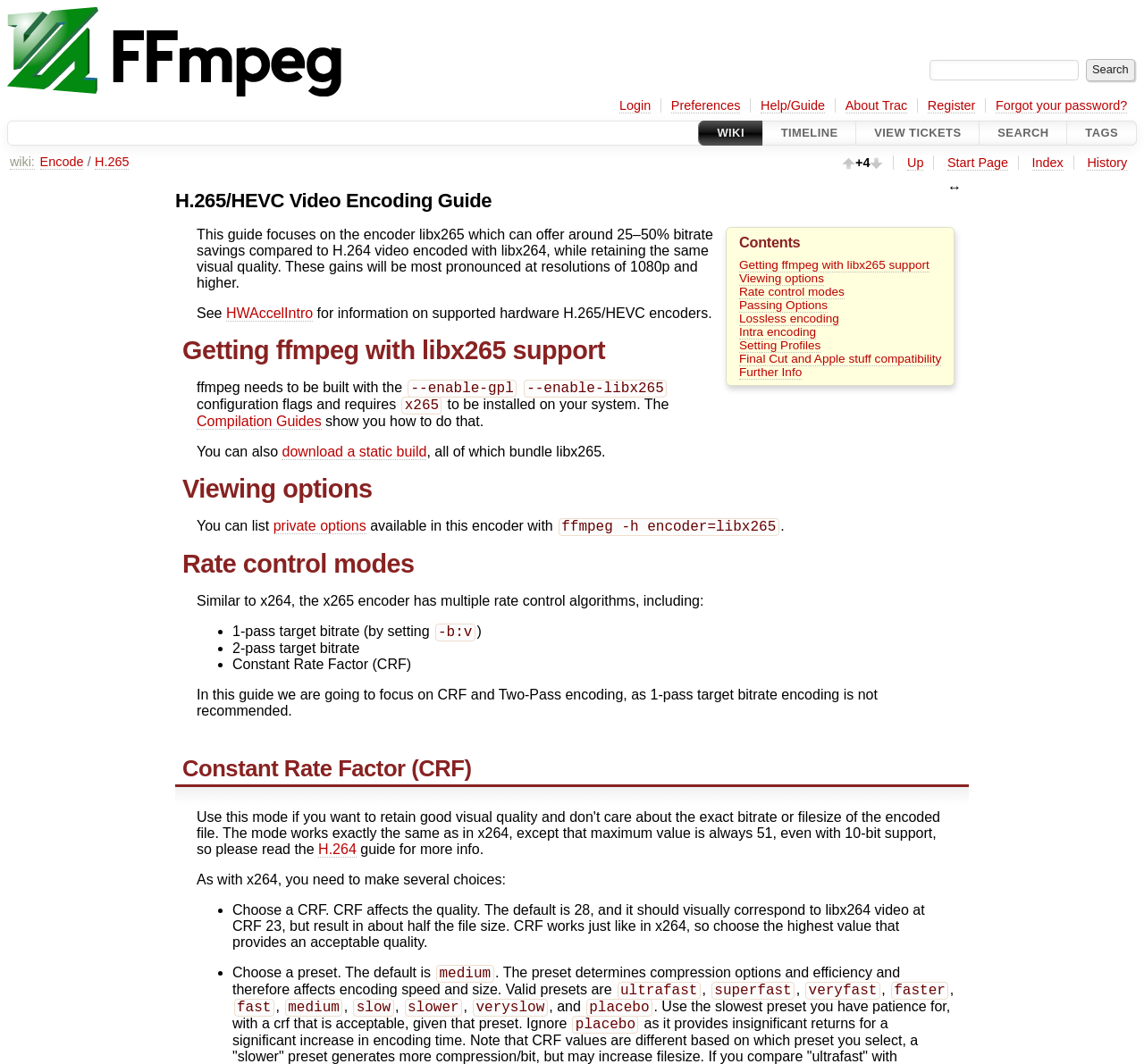What is the main topic of this webpage?
Refer to the screenshot and answer in one word or phrase.

H.265/HEVC Video Encoding